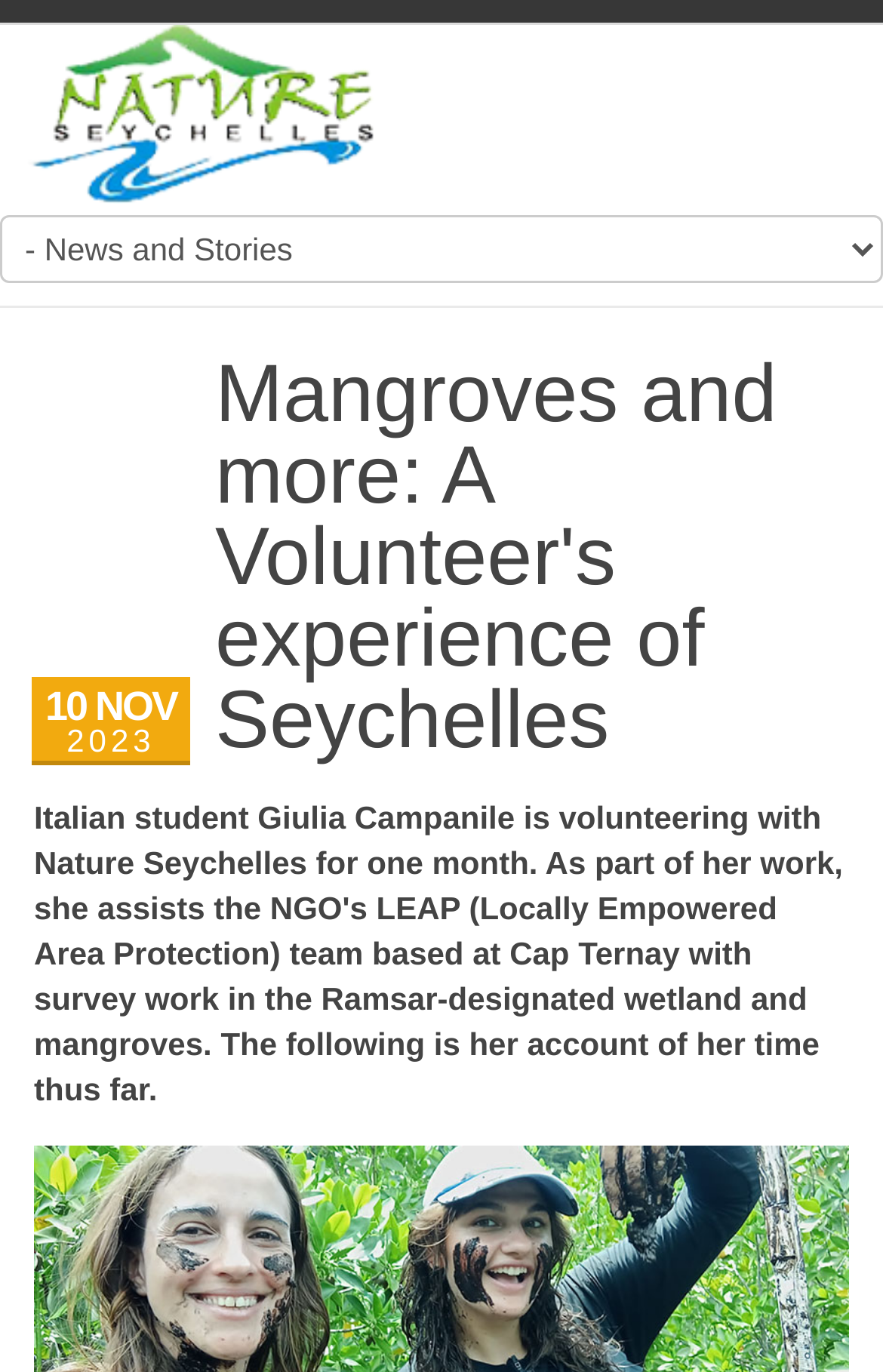How many elements are inside the header?
Identify the answer in the screenshot and reply with a single word or phrase.

2